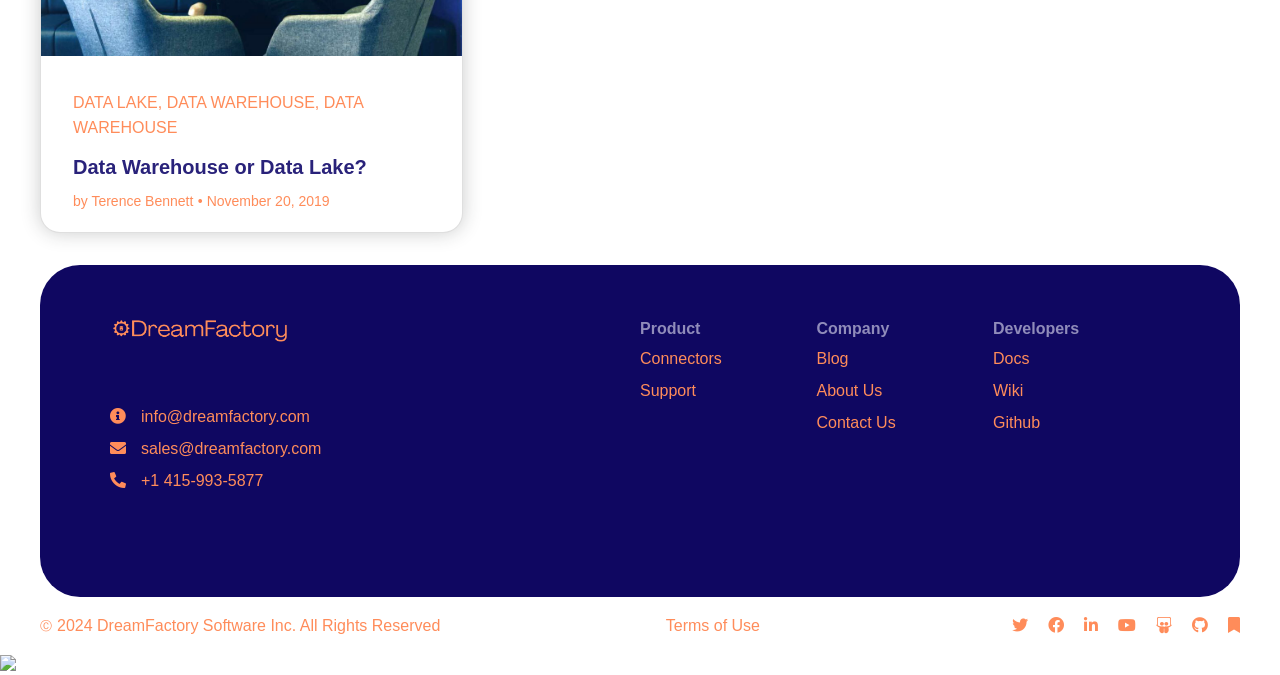Find and specify the bounding box coordinates that correspond to the clickable region for the instruction: "Click on the 'Product' link".

[0.5, 0.474, 0.547, 0.499]